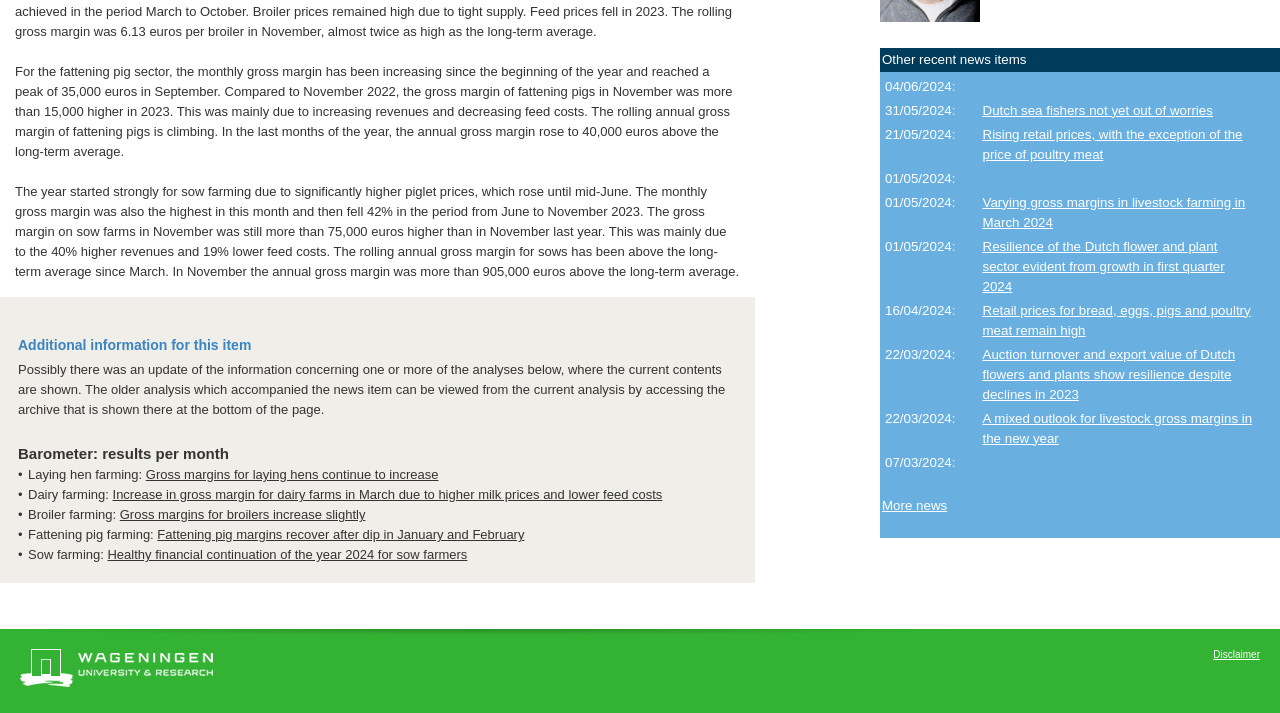From the webpage screenshot, identify the region described by News and Views. Provide the bounding box coordinates as (top-left x, top-left y, bottom-right x, bottom-right y), with each value being a floating point number between 0 and 1.

None